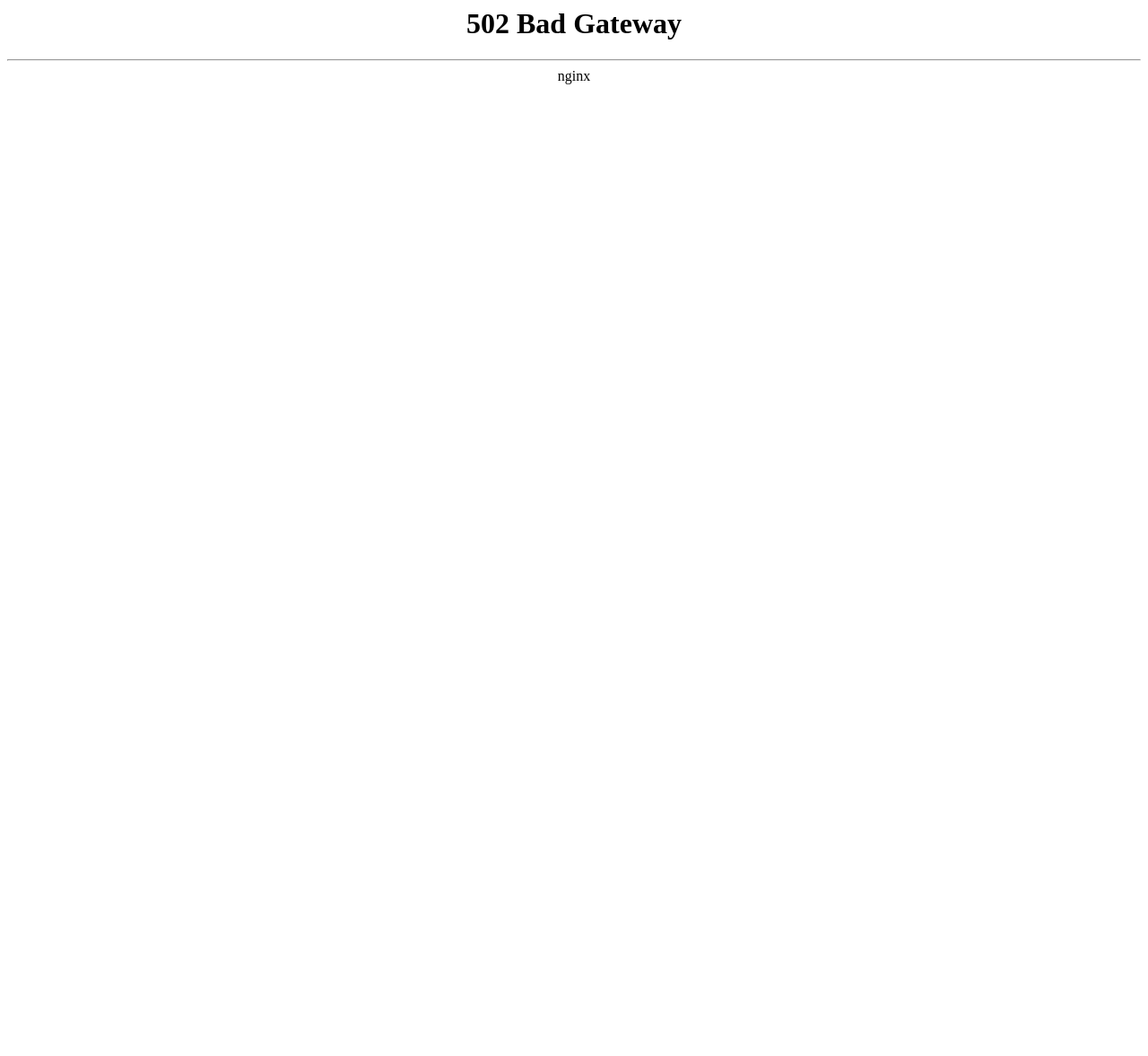Generate the text of the webpage's primary heading.

502 Bad Gateway